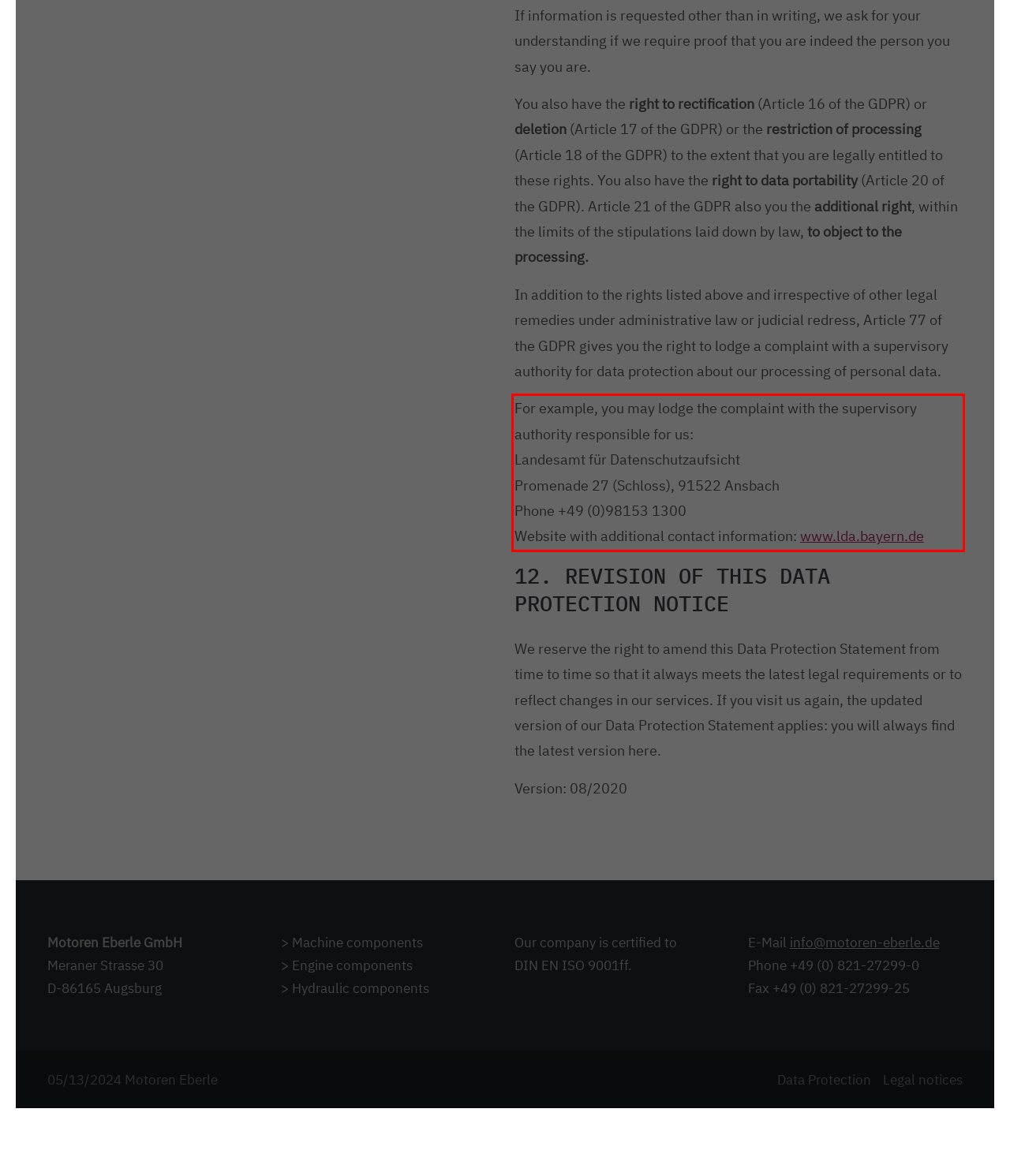Please perform OCR on the UI element surrounded by the red bounding box in the given webpage screenshot and extract its text content.

For example, you may lodge the complaint with the supervisory authority responsible for us: Landesamt für Datenschutzaufsicht Promenade 27 (Schloss), 91522 Ansbach Phone +49 (0)98153 1300 Website with additional contact information: www.lda.bayern.de